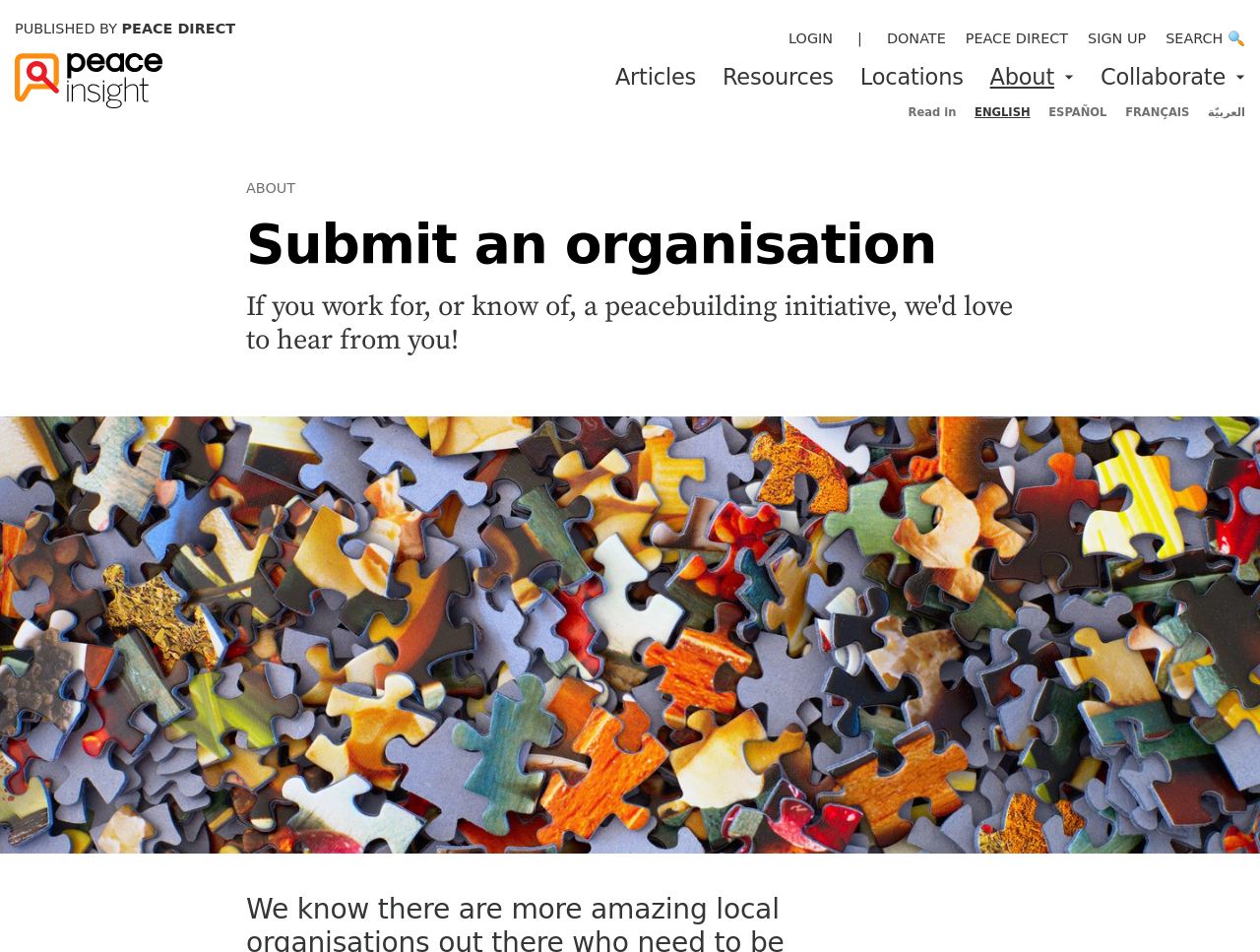Identify the bounding box coordinates for the element that needs to be clicked to fulfill this instruction: "select English language". Provide the coordinates in the format of four float numbers between 0 and 1: [left, top, right, bottom].

[0.773, 0.112, 0.818, 0.126]